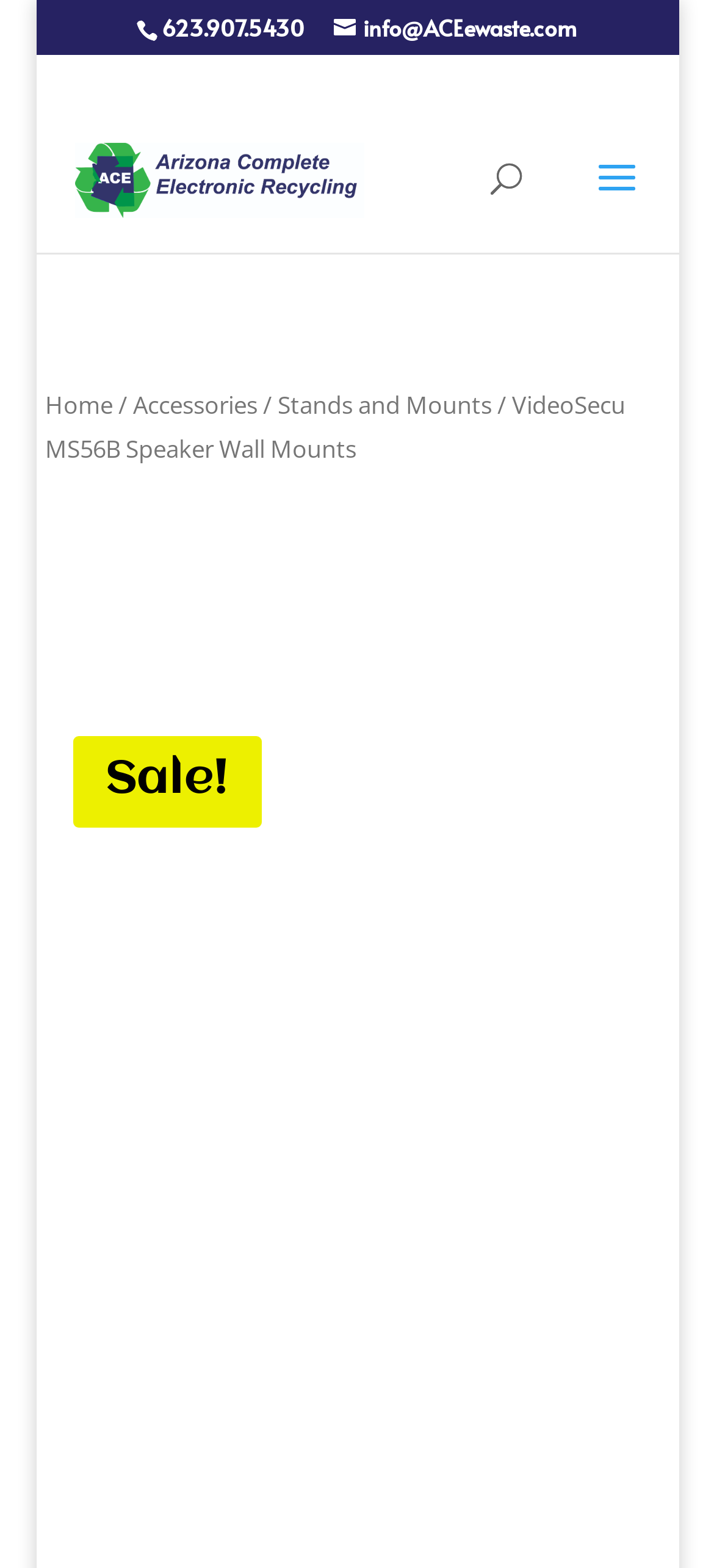What is the current page in the breadcrumb? Look at the image and give a one-word or short phrase answer.

VideoSecu MS56B Speaker Wall Mounts